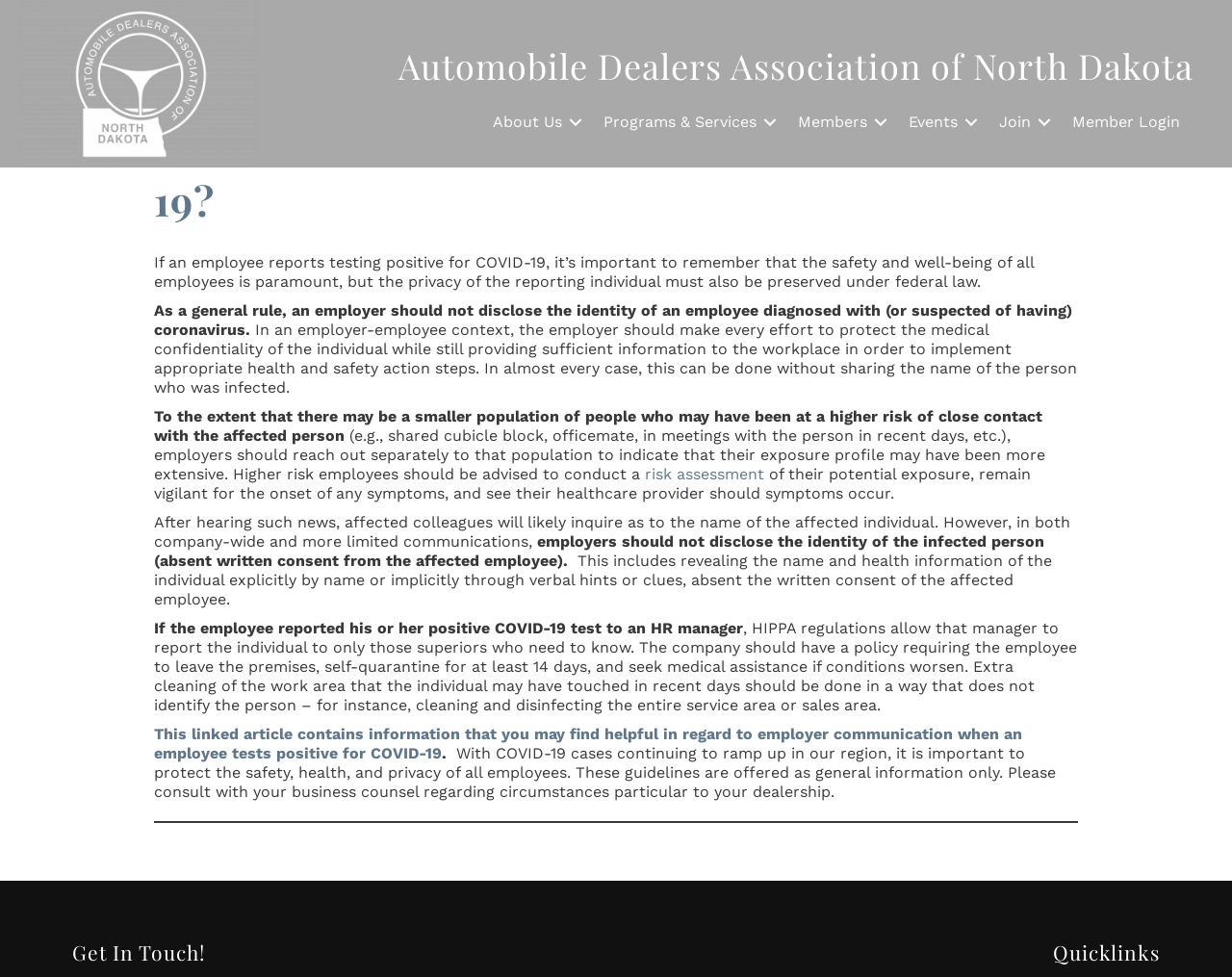Provide a one-word or one-phrase answer to the question:
What is the recommended duration for self-quarantine?

At least 14 days